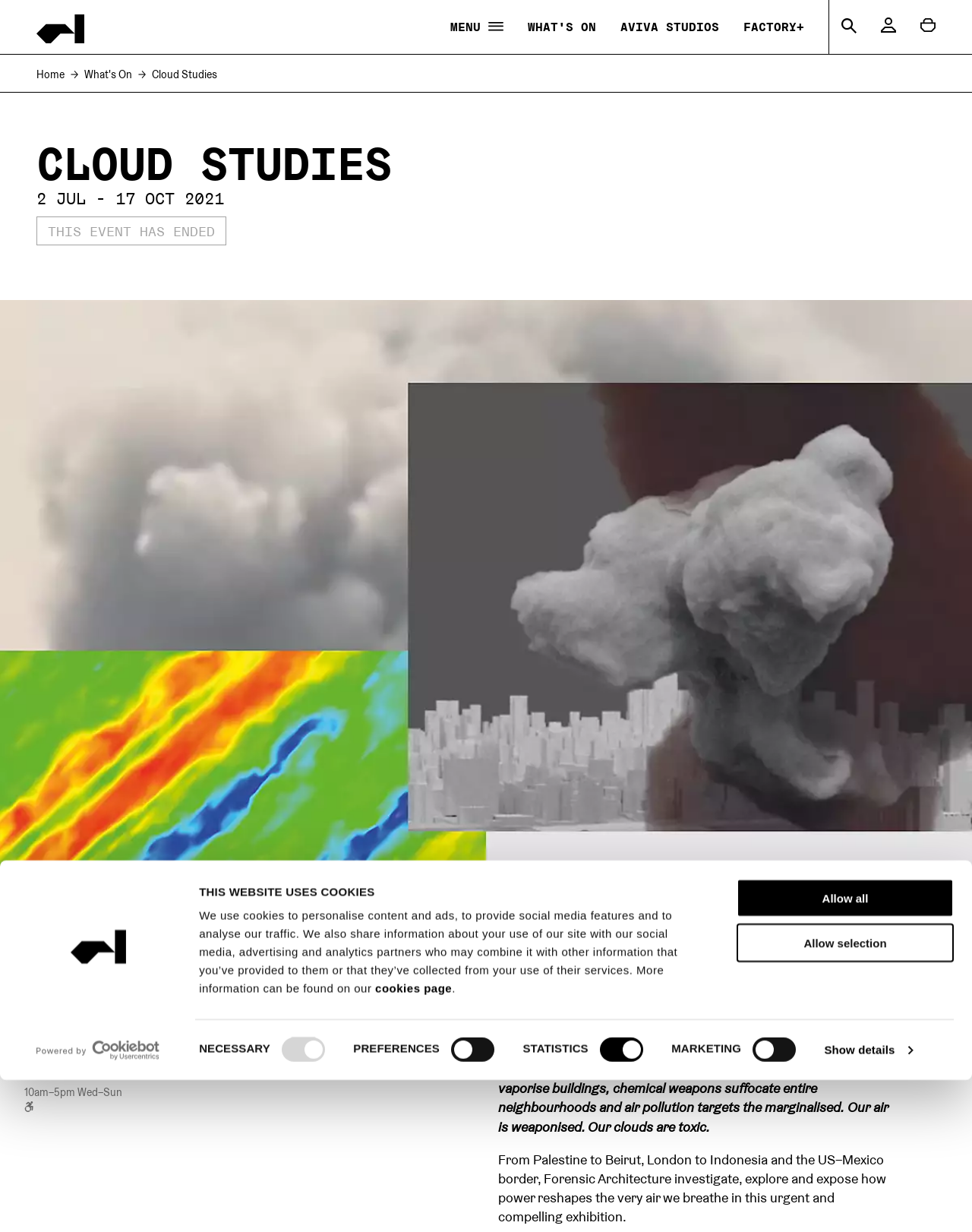Identify the bounding box coordinates for the UI element described as follows: "Powered by Cookiebot". Ensure the coordinates are four float numbers between 0 and 1, formatted as [left, top, right, bottom].

[0.032, 0.756, 0.169, 0.774]